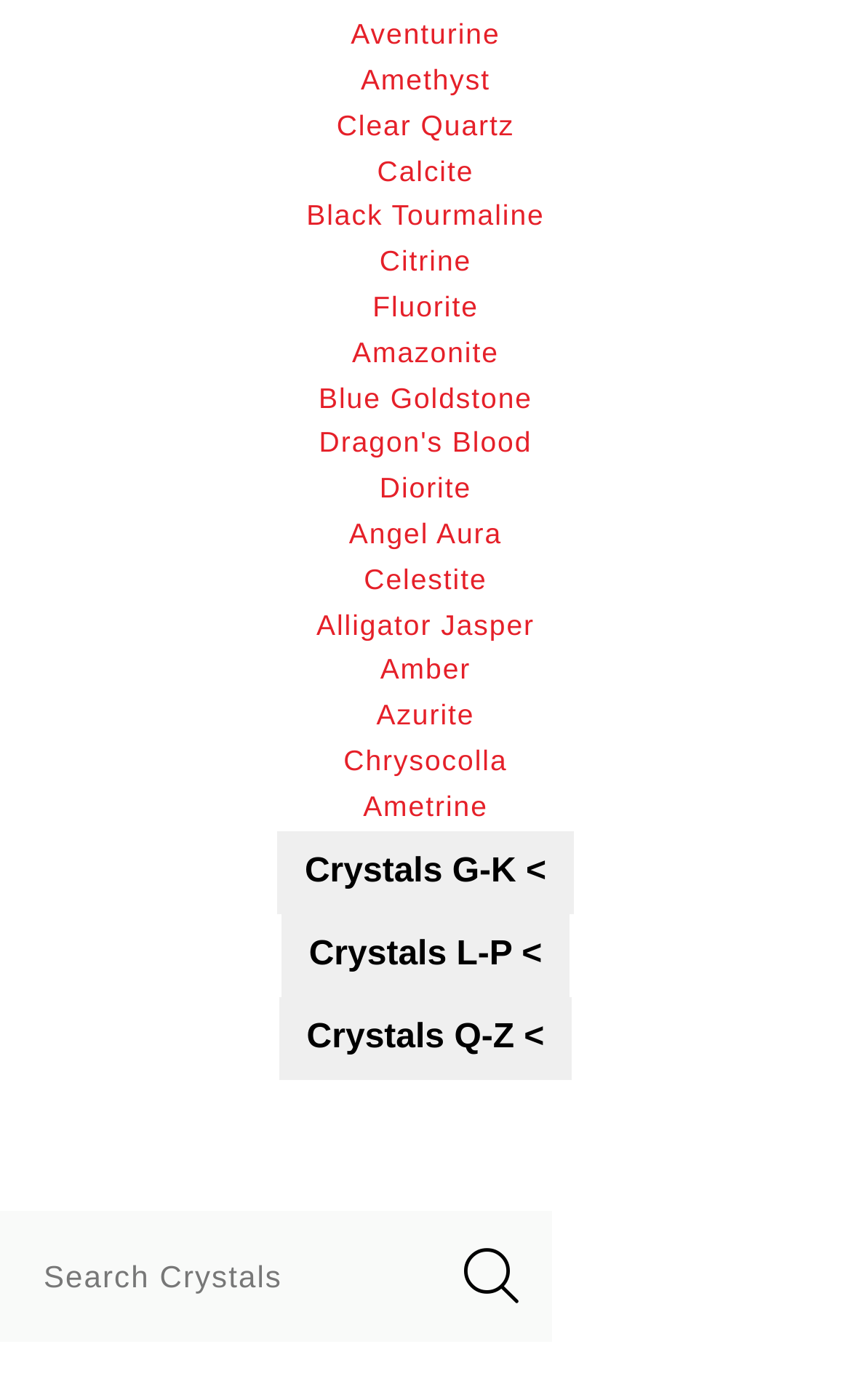How many crystal links are there?
Using the screenshot, give a one-word or short phrase answer.

20